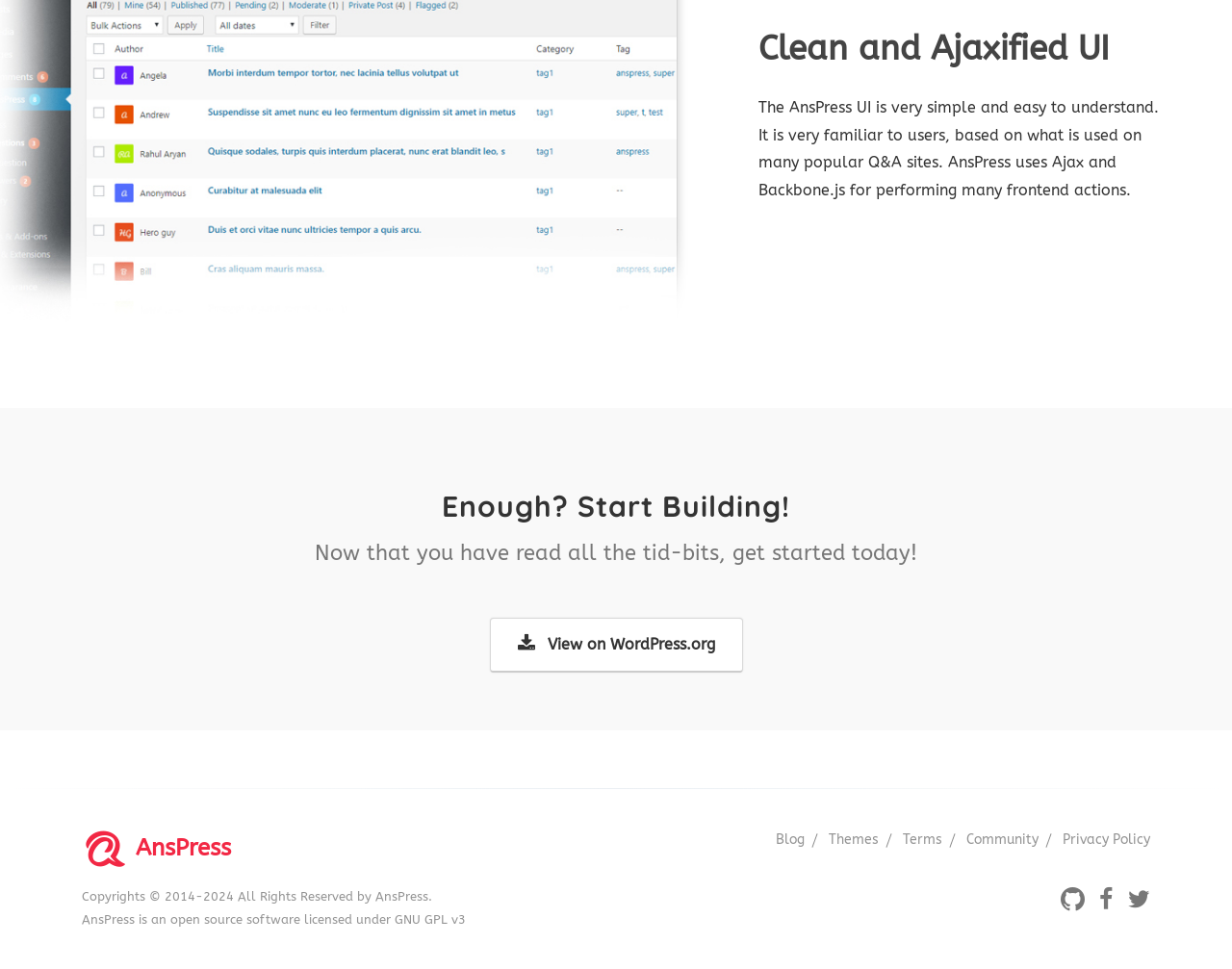Using the element description: "View on WordPress.org", determine the bounding box coordinates. The coordinates should be in the format [left, top, right, bottom], with values between 0 and 1.

[0.397, 0.638, 0.603, 0.694]